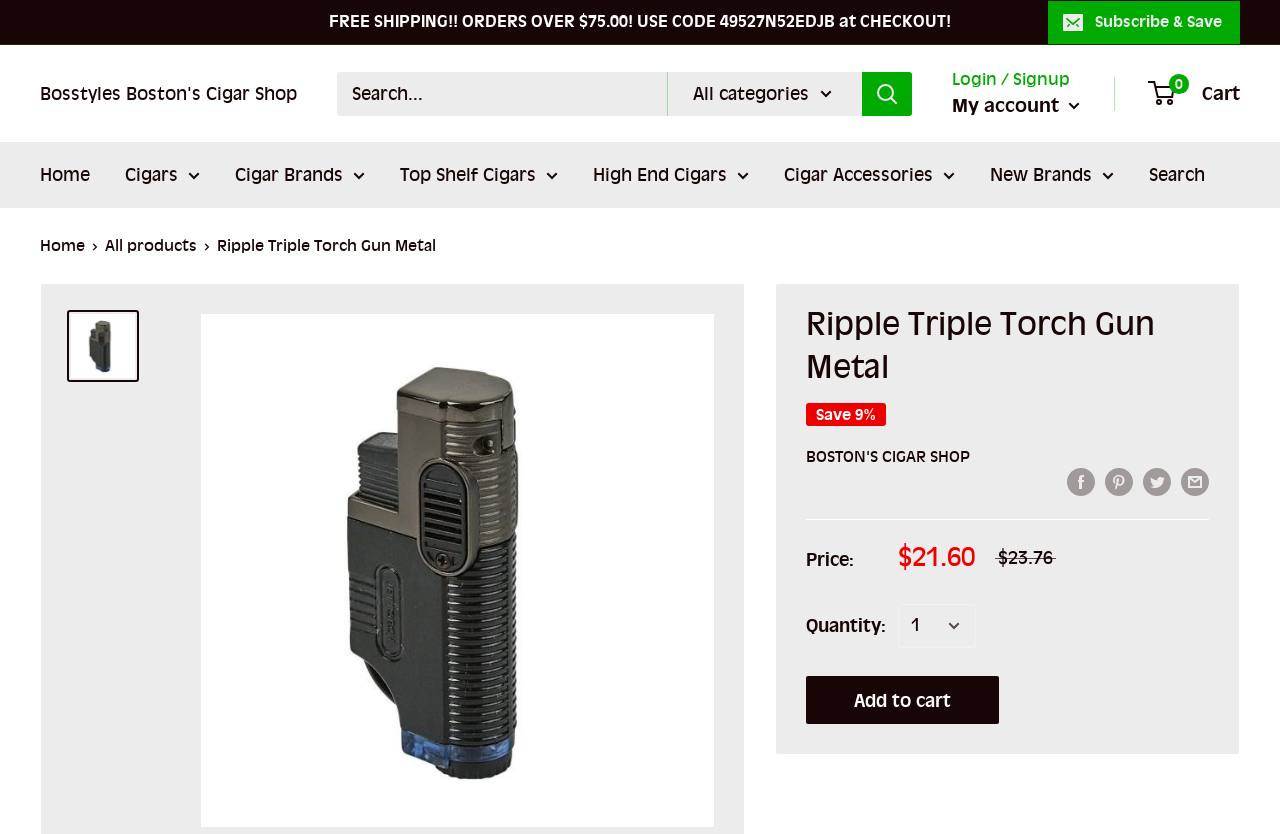Given the following UI element description: "Search", find the bounding box coordinates in the webpage screenshot.

[0.898, 0.191, 0.941, 0.229]